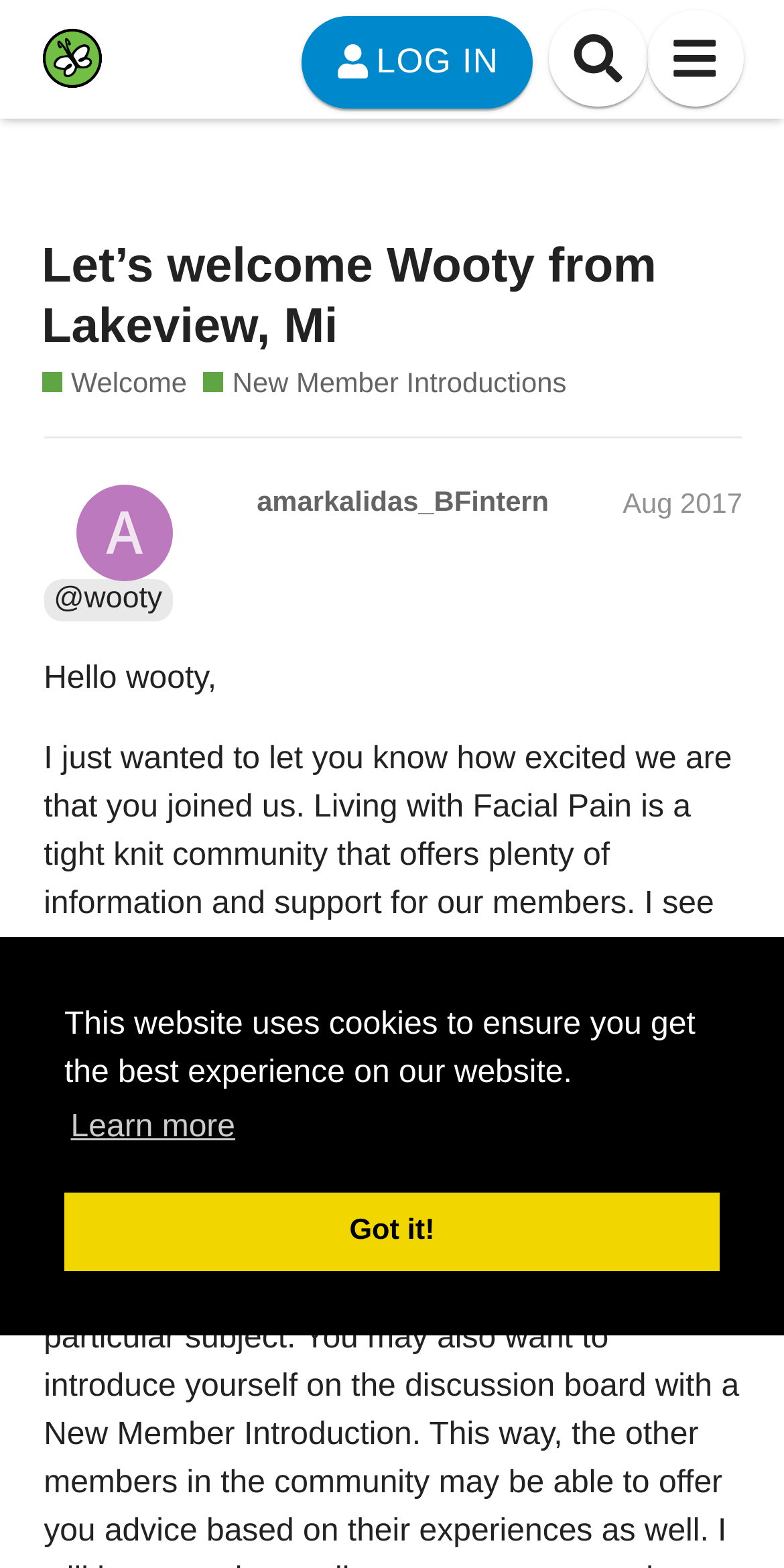Please locate and retrieve the main header text of the webpage.

Let’s welcome Wooty from Lakeview, Mi